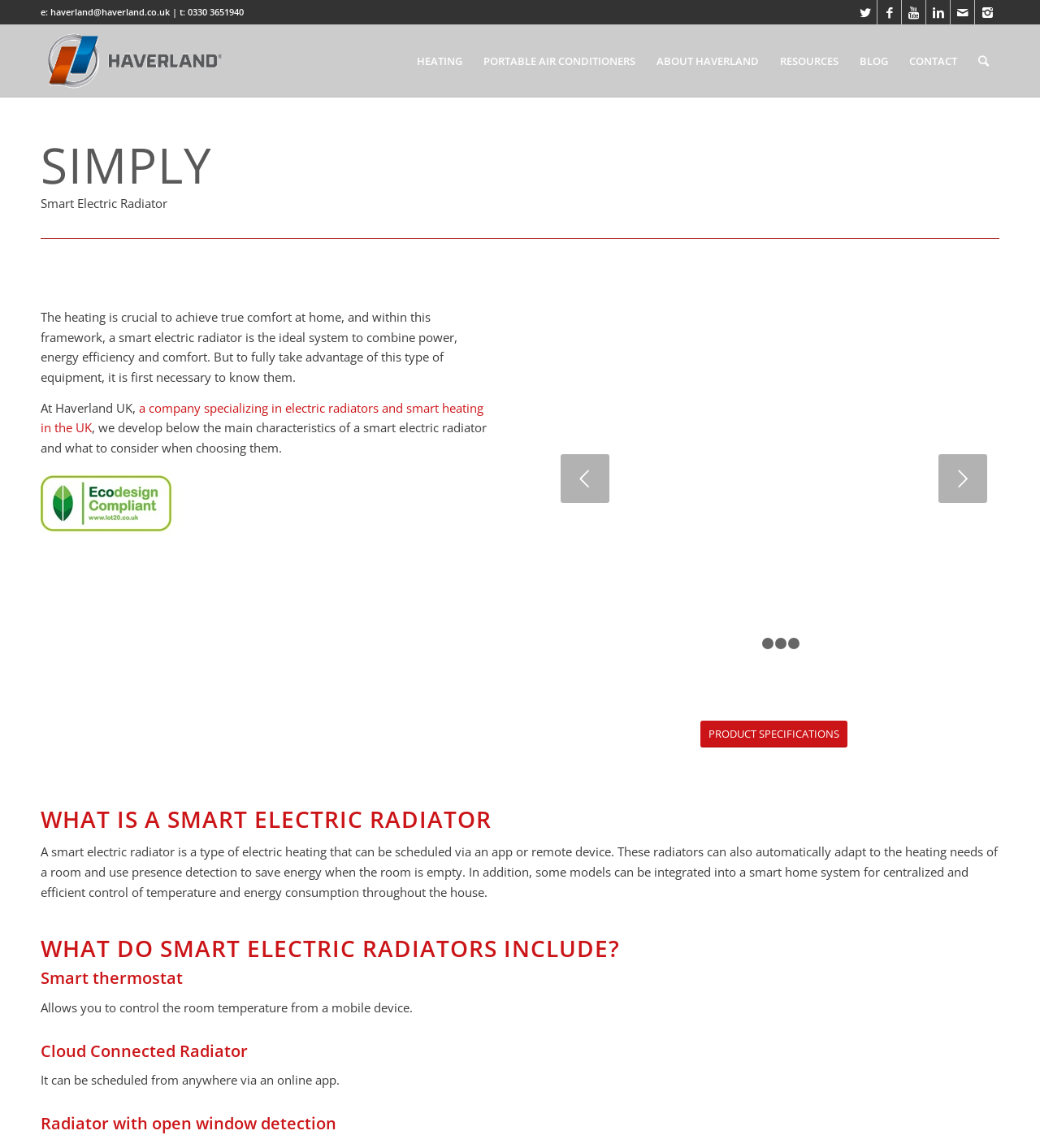What is the purpose of a smart electric radiator?
Using the visual information, reply with a single word or short phrase.

Combine power, energy efficiency, and comfort